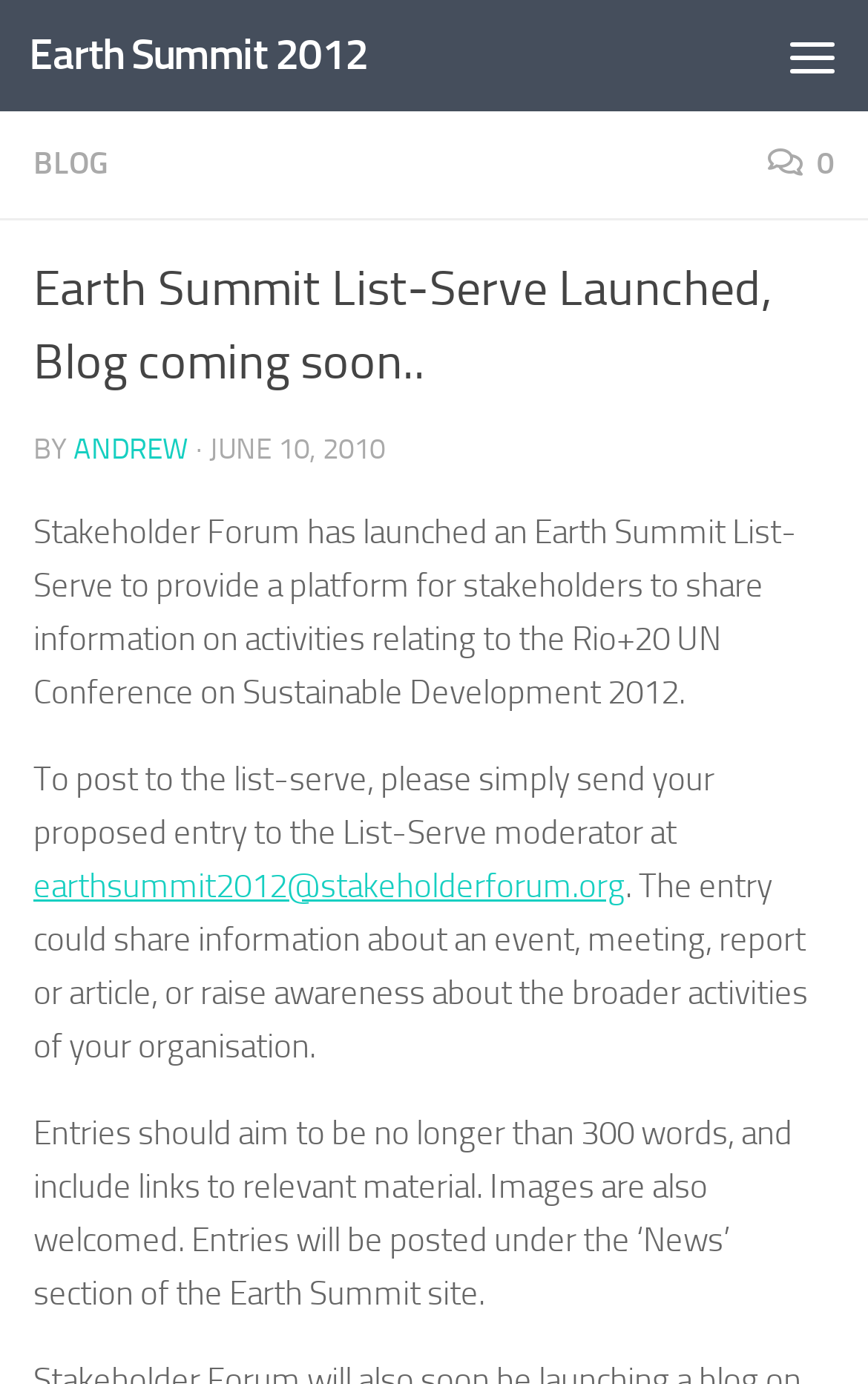Identify and extract the heading text of the webpage.

Earth Summit List-Serve Launched, Blog coming soon..